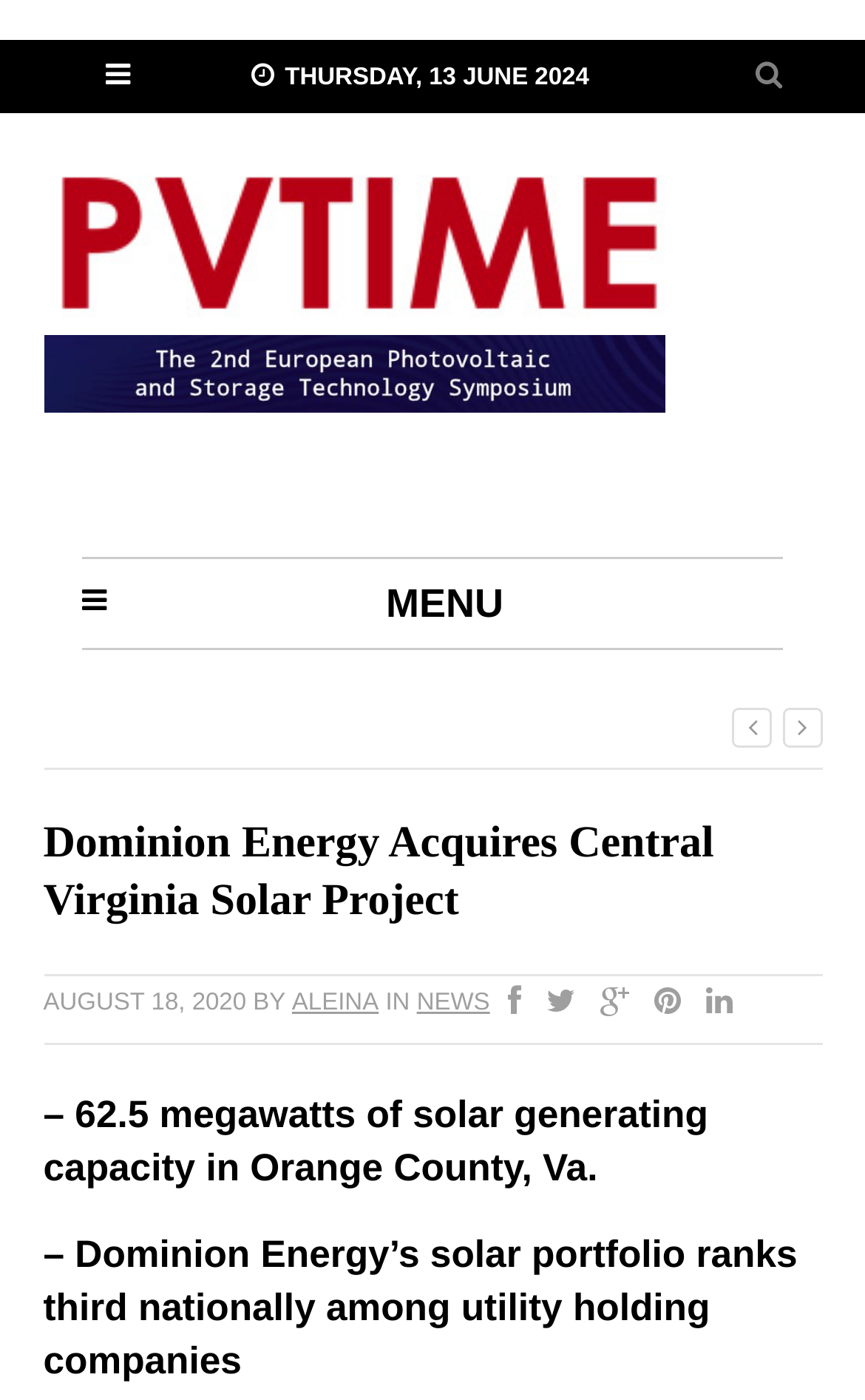Locate the UI element described as follows: "parent_node: THURSDAY, 13 JUNE 2024". Return the bounding box coordinates as four float numbers between 0 and 1 in the order [left, top, right, bottom].

[0.096, 0.029, 0.15, 0.08]